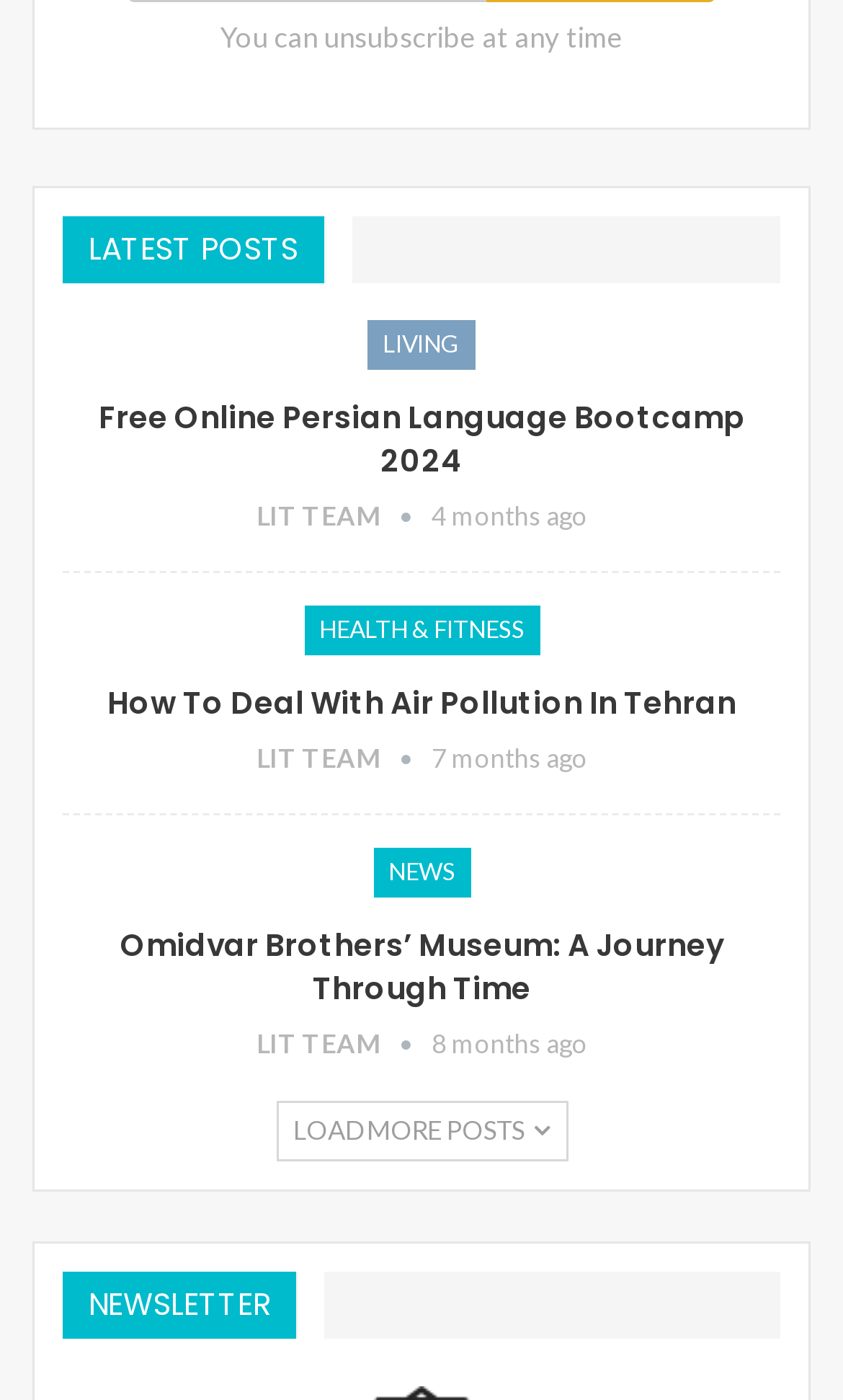Determine the bounding box coordinates of the clickable region to follow the instruction: "Read the 'Free Online Persian Language Bootcamp 2024' post".

[0.117, 0.283, 0.883, 0.345]